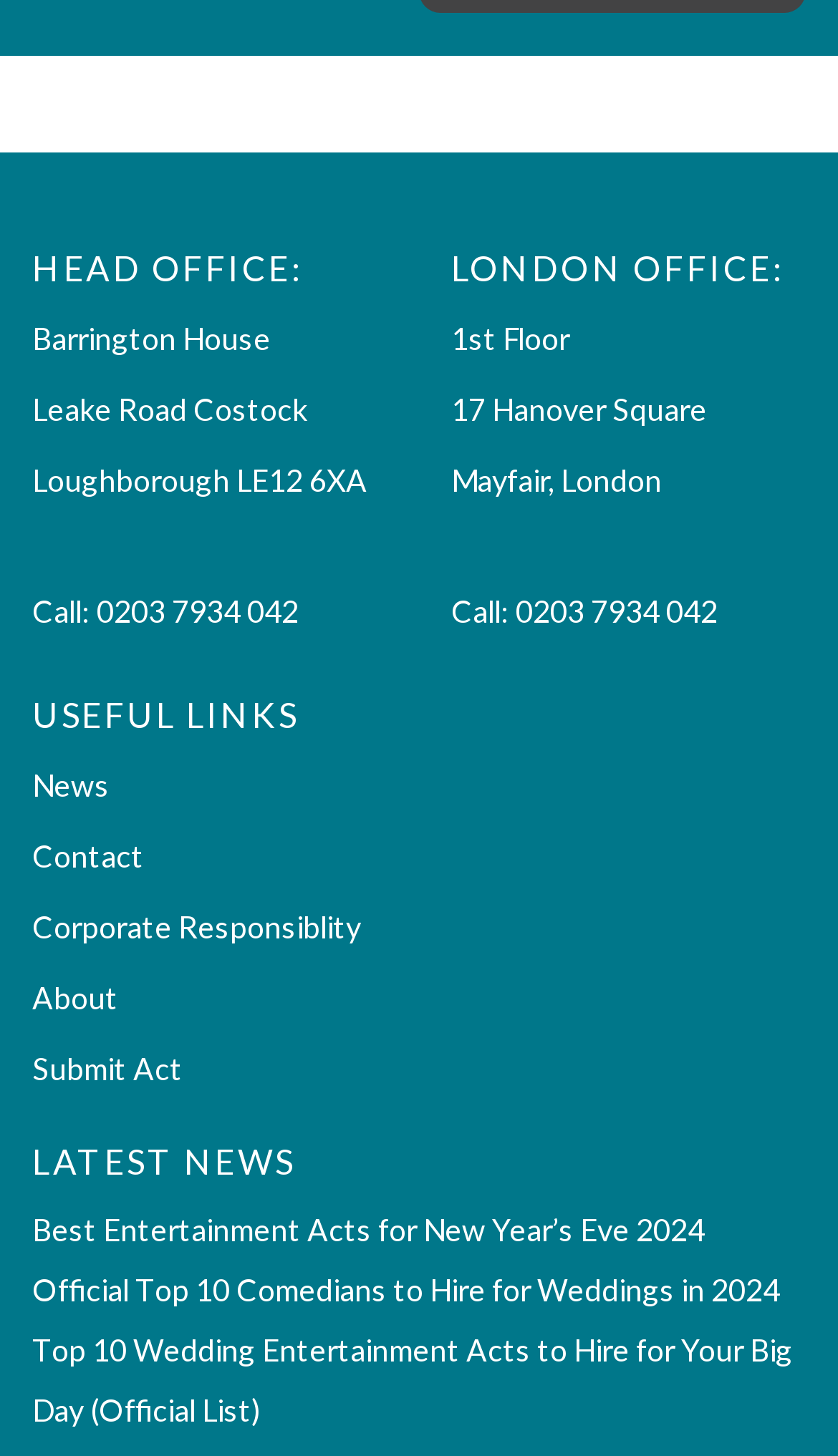What is the title of the latest news article?
Carefully examine the image and provide a detailed answer to the question.

The title of the latest news article can be found in the section labeled 'LATEST NEWS', where it is listed as a link titled 'Best Entertainment Acts for New Year’s Eve 2024'.